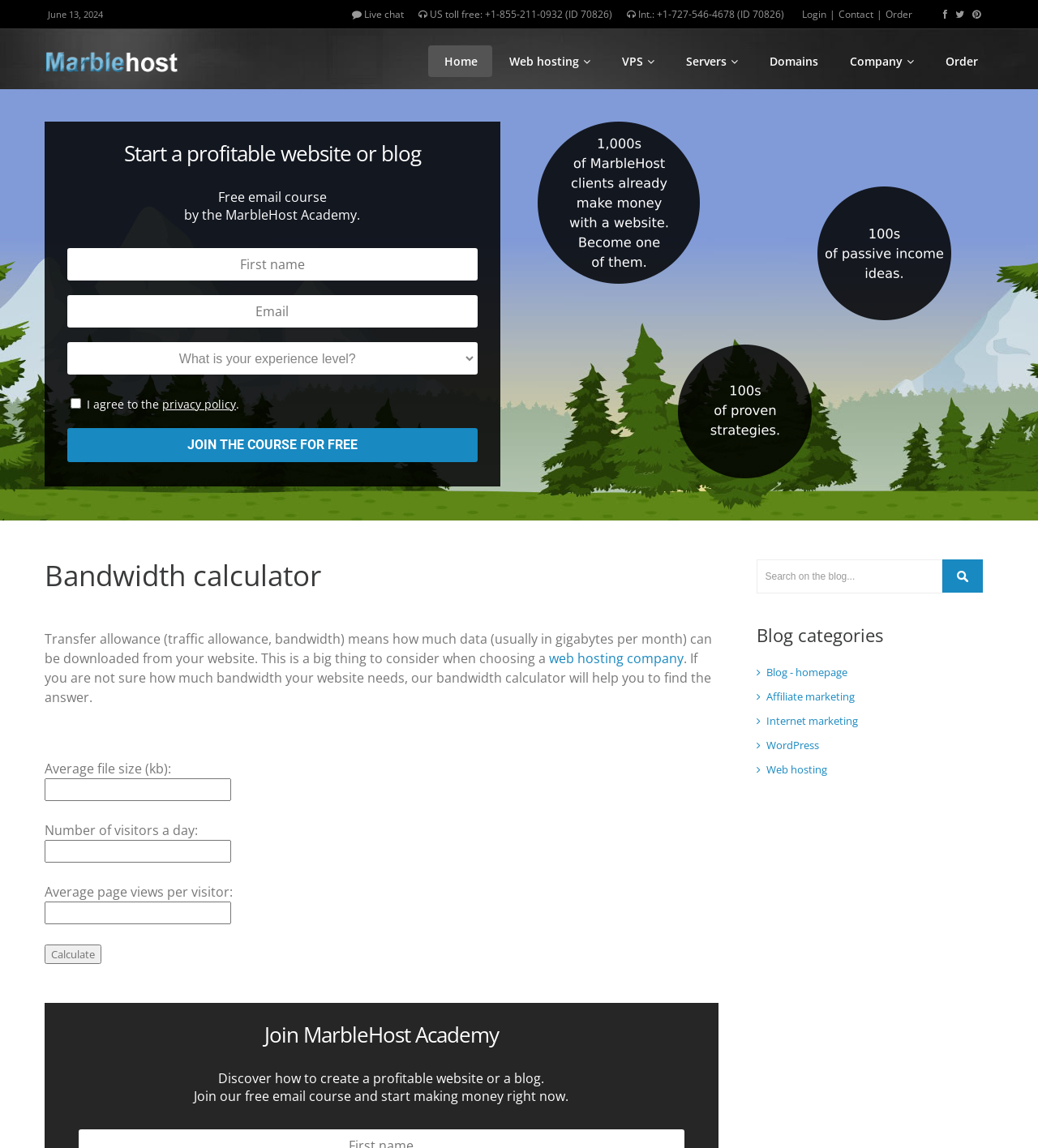Generate an in-depth caption that captures all aspects of the webpage.

This webpage is a bandwidth calculator tool provided by MarbleHost. At the top, there is a navigation bar with links to "Home", "Web hosting", "VPS", "Servers", "Domains", "Company", and "Order". Below the navigation bar, there is a section promoting a free email course on creating a profitable website or blog, with a heading "Start a profitable website or blog" and a call-to-action button "JOIN THE COURSE FOR FREE".

On the left side of the page, there is a section dedicated to the bandwidth calculator. It starts with a heading "Bandwidth calculator" and explains what transfer allowance (traffic allowance, bandwidth) means. The calculator has three input fields: "Average file size (kb):", "Number of visitors a day:", and "Average page views per visitor:". There is a "Calculate" button below these input fields.

On the right side of the page, there are three images with captions "1,000s of MarbleHost clients make money this way", "100s of proven strategies", and "100s of income ideas". Below the images, there is a section promoting the MarbleHost Academy, with a heading "Join MarbleHost Academy" and a description of the free email course.

At the bottom of the page, there is a search bar with a placeholder text "Search on the blog..." and a "Search" button. Below the search bar, there is a section titled "Blog categories" with links to various blog categories, including "Blog - homepage", "Affiliate marketing", "Internet marketing", "WordPress", and "Web hosting".